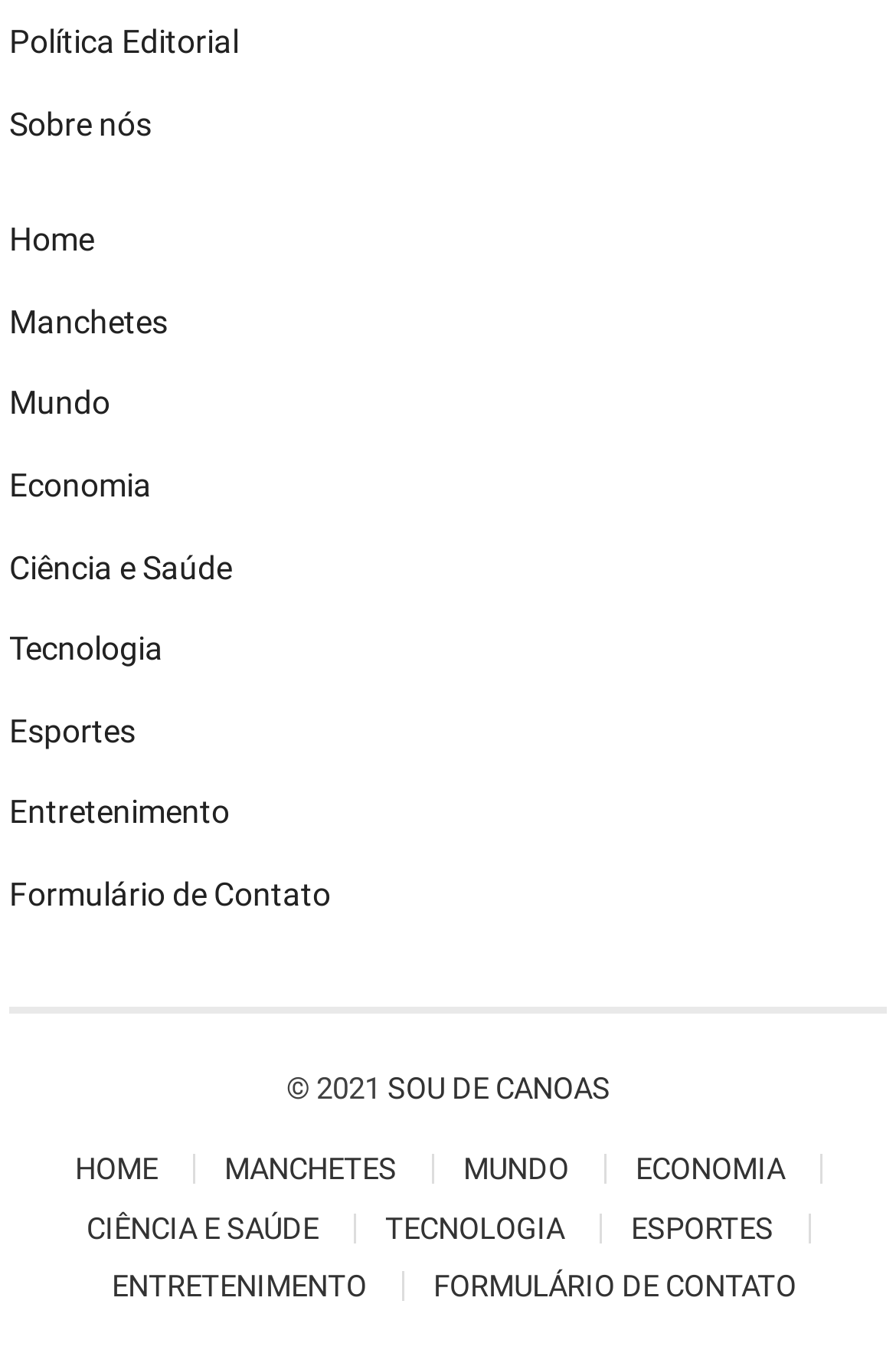Determine the bounding box coordinates for the clickable element to execute this instruction: "view economia". Provide the coordinates as four float numbers between 0 and 1, i.e., [left, top, right, bottom].

[0.709, 0.845, 0.876, 0.87]